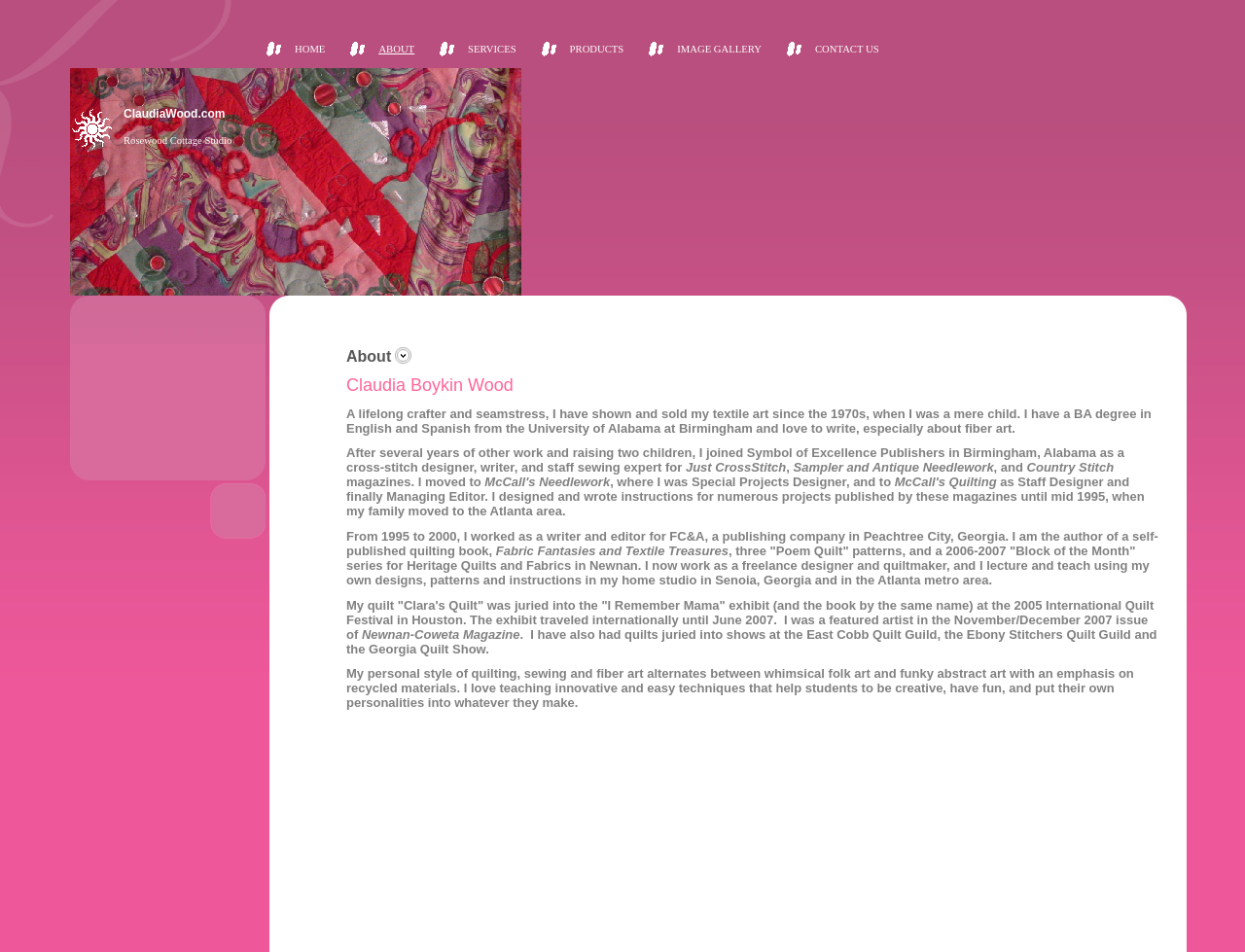Given the webpage screenshot, identify the bounding box of the UI element that matches this description: "Contact Us".

[0.655, 0.045, 0.715, 0.057]